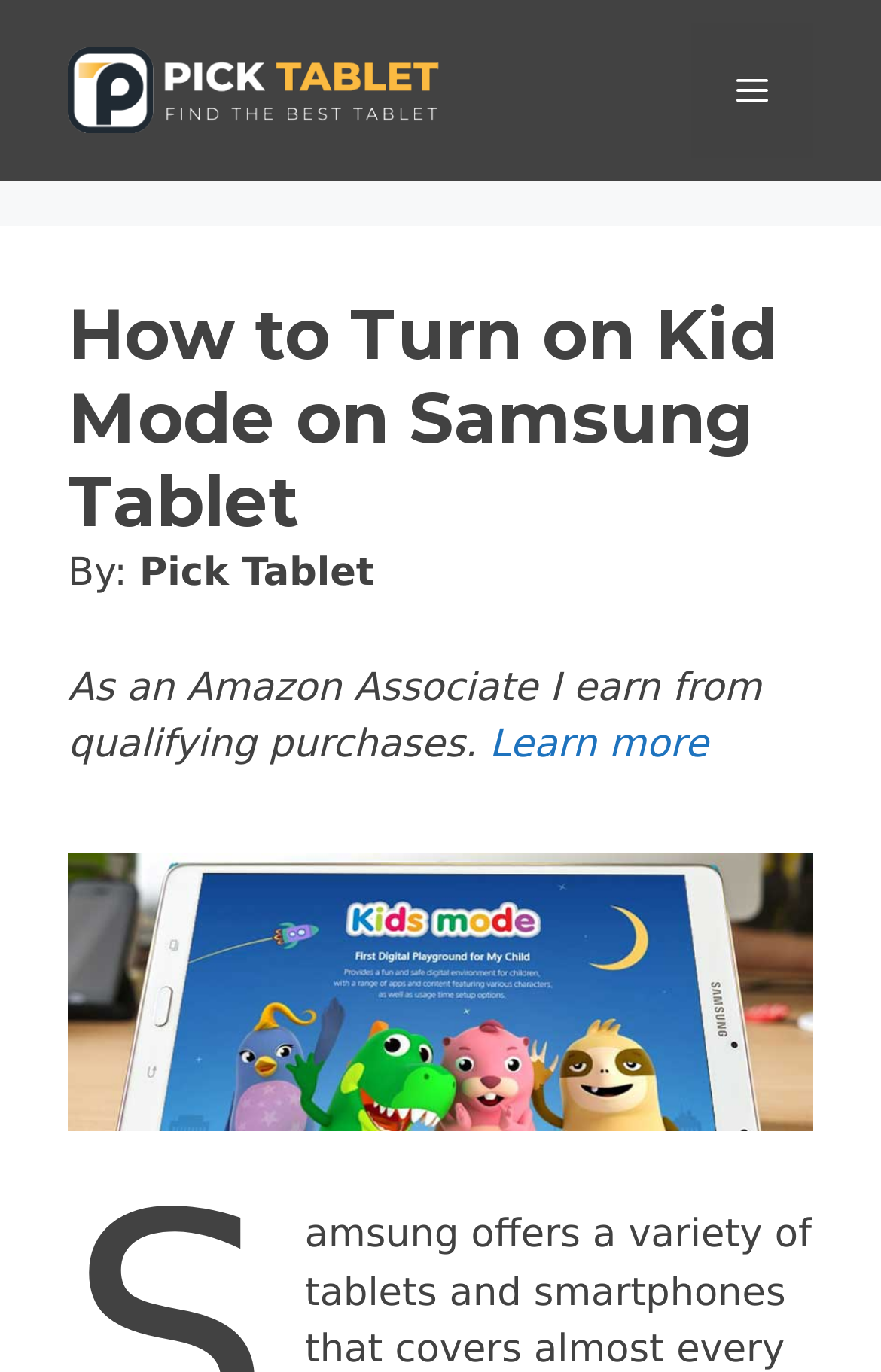Give a concise answer using one word or a phrase to the following question:
What is the topic of the main article?

Kid Mode on Samsung Tablet